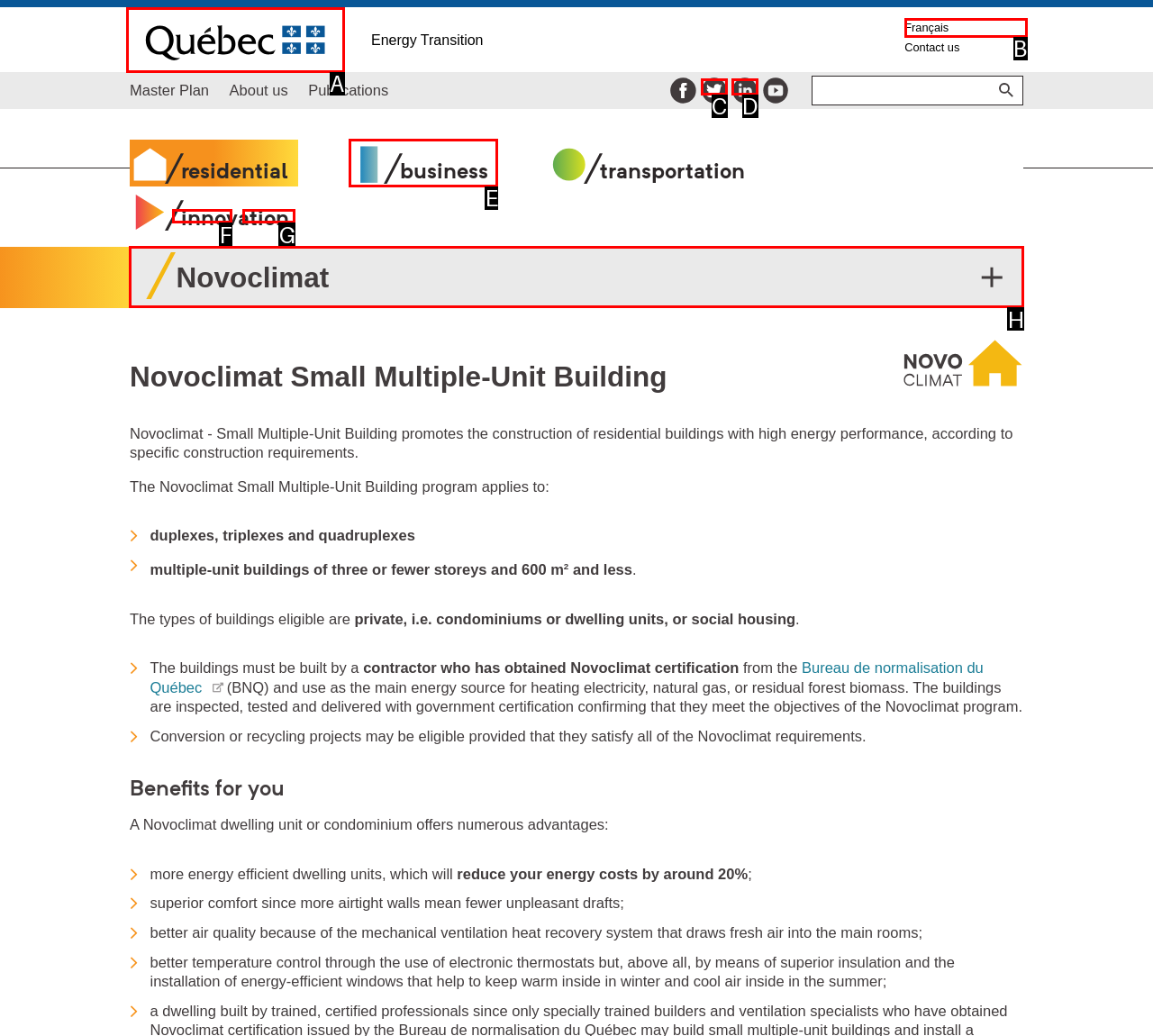Determine which UI element I need to click to achieve the following task: View the 'Novoclimat' program Provide your answer as the letter of the selected option.

H